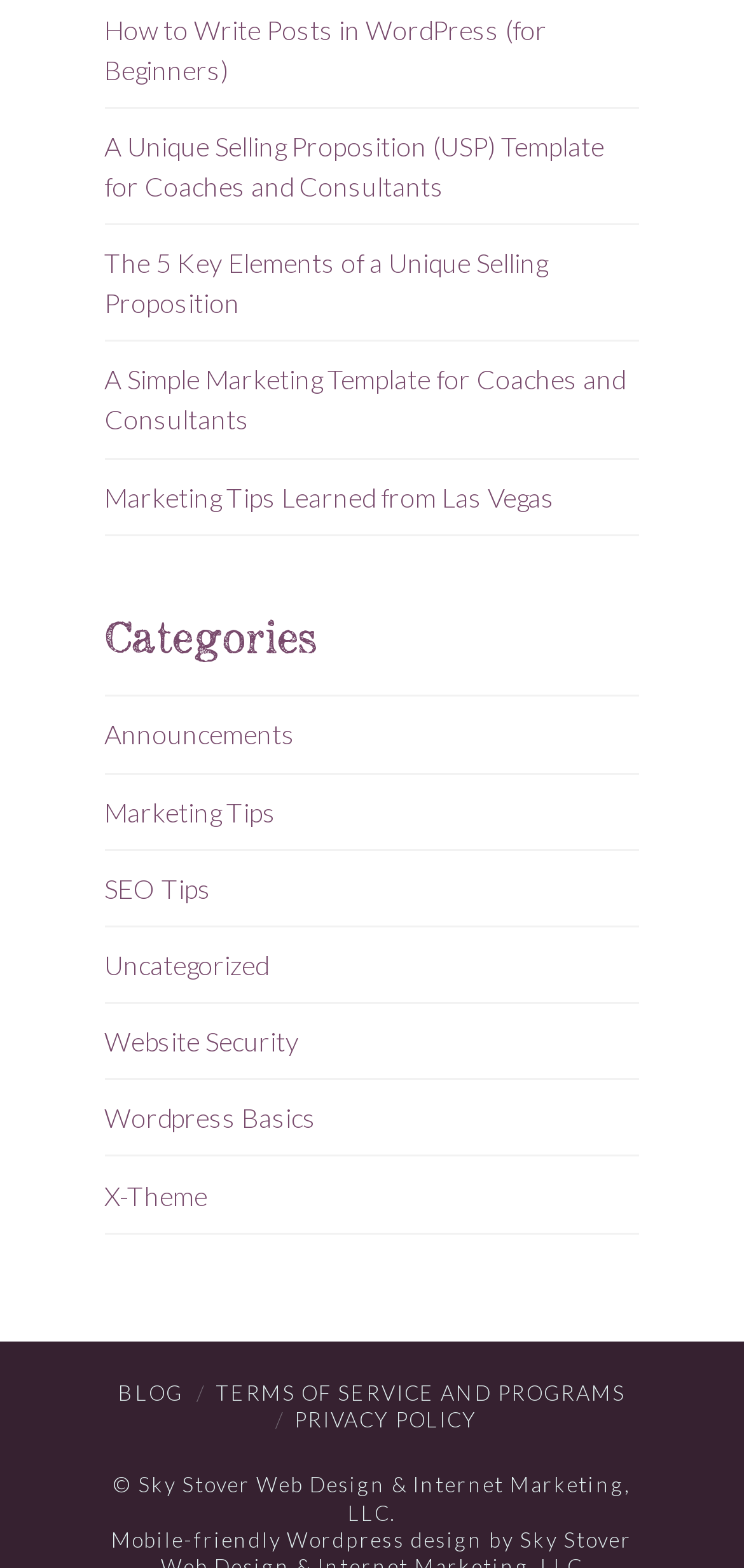What is the last link on the webpage?
Based on the screenshot, provide a one-word or short-phrase response.

PRIVACY POLICY